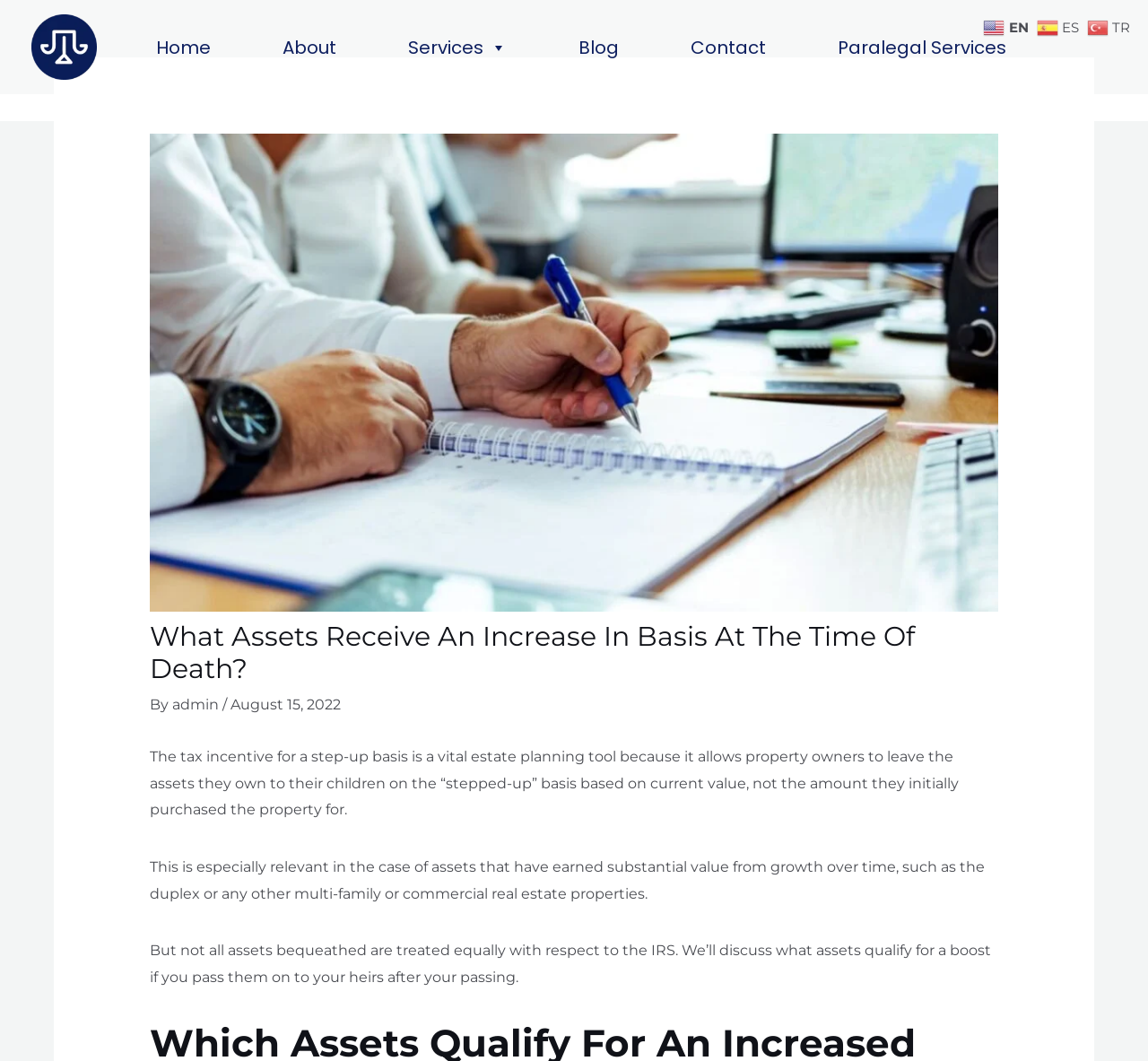Please examine the image and provide a detailed answer to the question: What is the purpose of the step-up basis in estate planning?

The step-up basis is a vital estate planning tool that allows property owners to leave the assets they own to their children on the 'stepped-up' basis based on current value, not the amount they initially purchased the property for.